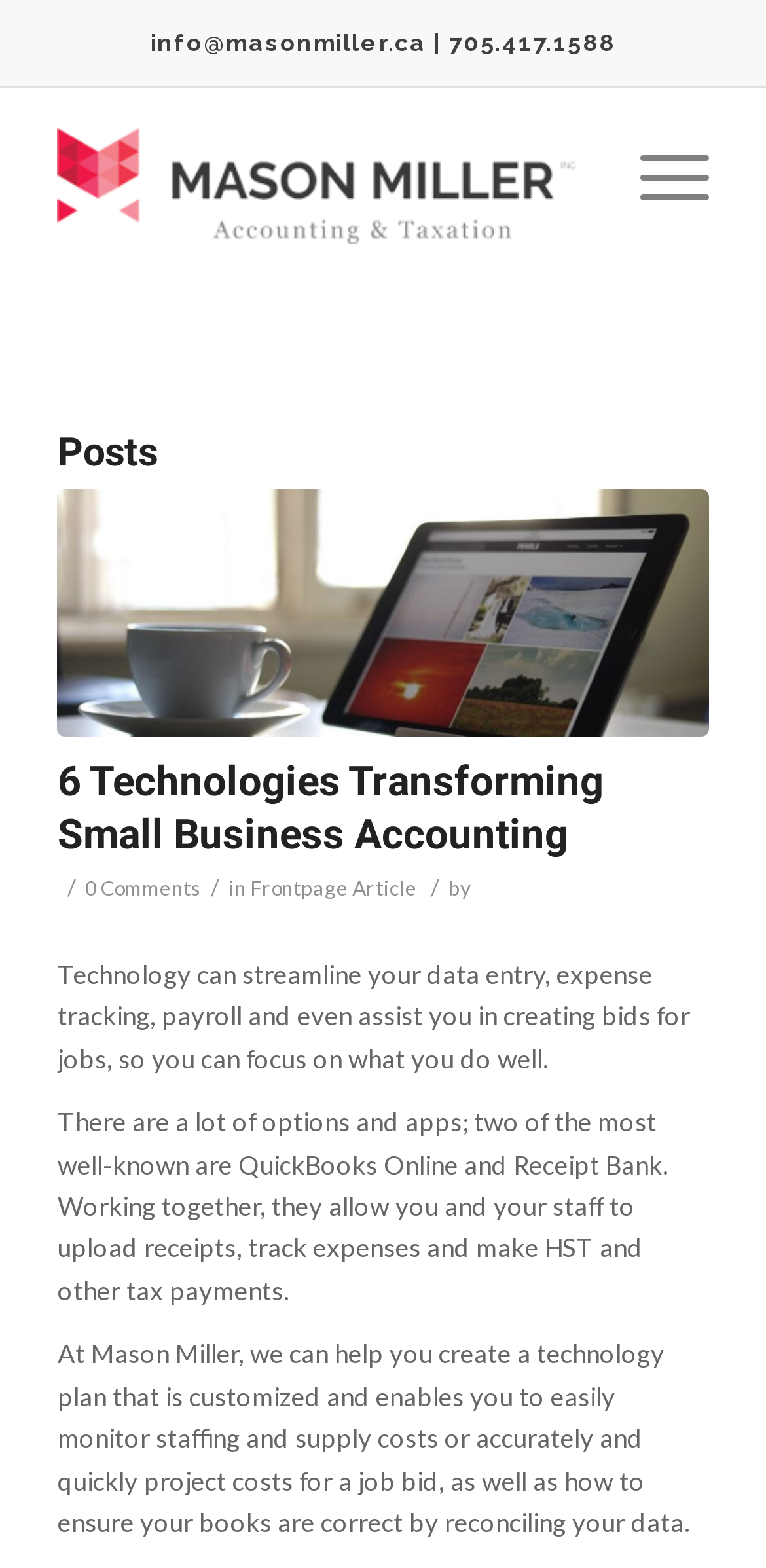What is the purpose of Mason Miller?
Please look at the screenshot and answer in one word or a short phrase.

Helping with technology plans